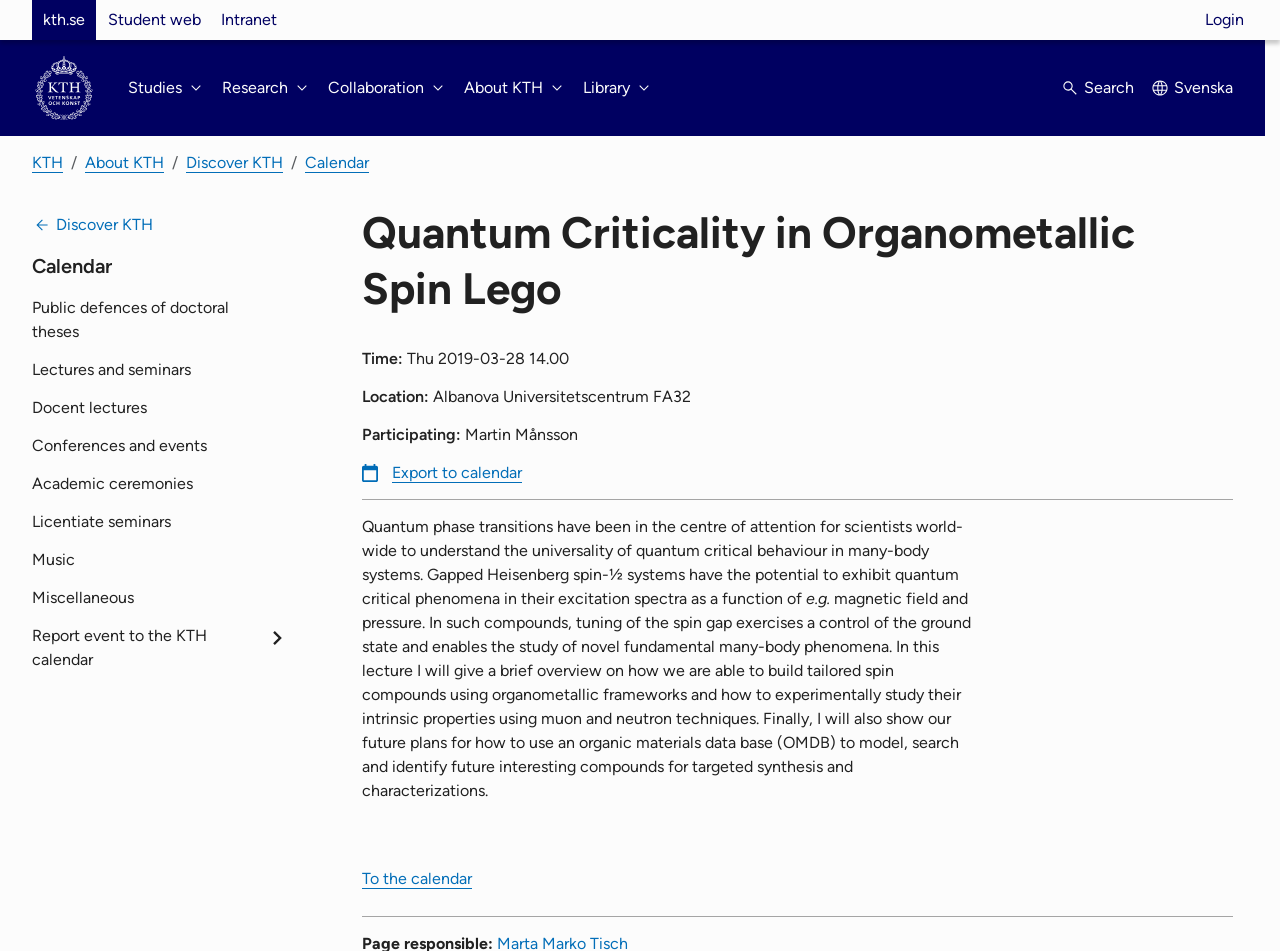Using floating point numbers between 0 and 1, provide the bounding box coordinates in the format (top-left x, top-left y, bottom-right x, bottom-right y). Locate the UI element described here: To the calendar

[0.283, 0.914, 0.369, 0.934]